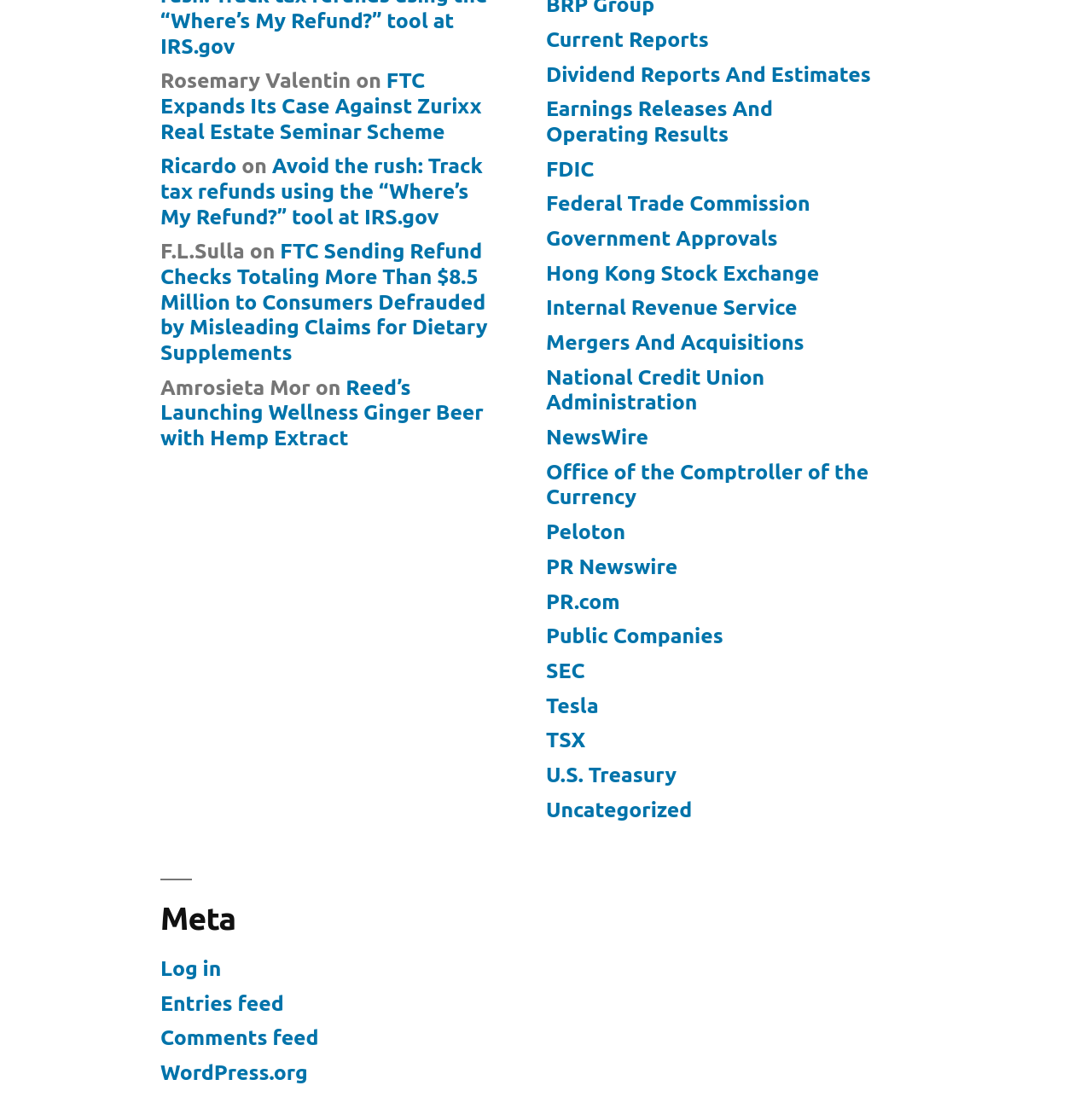What is the name of the person mentioned at the top?
Using the visual information, respond with a single word or phrase.

Rosemary Valentin